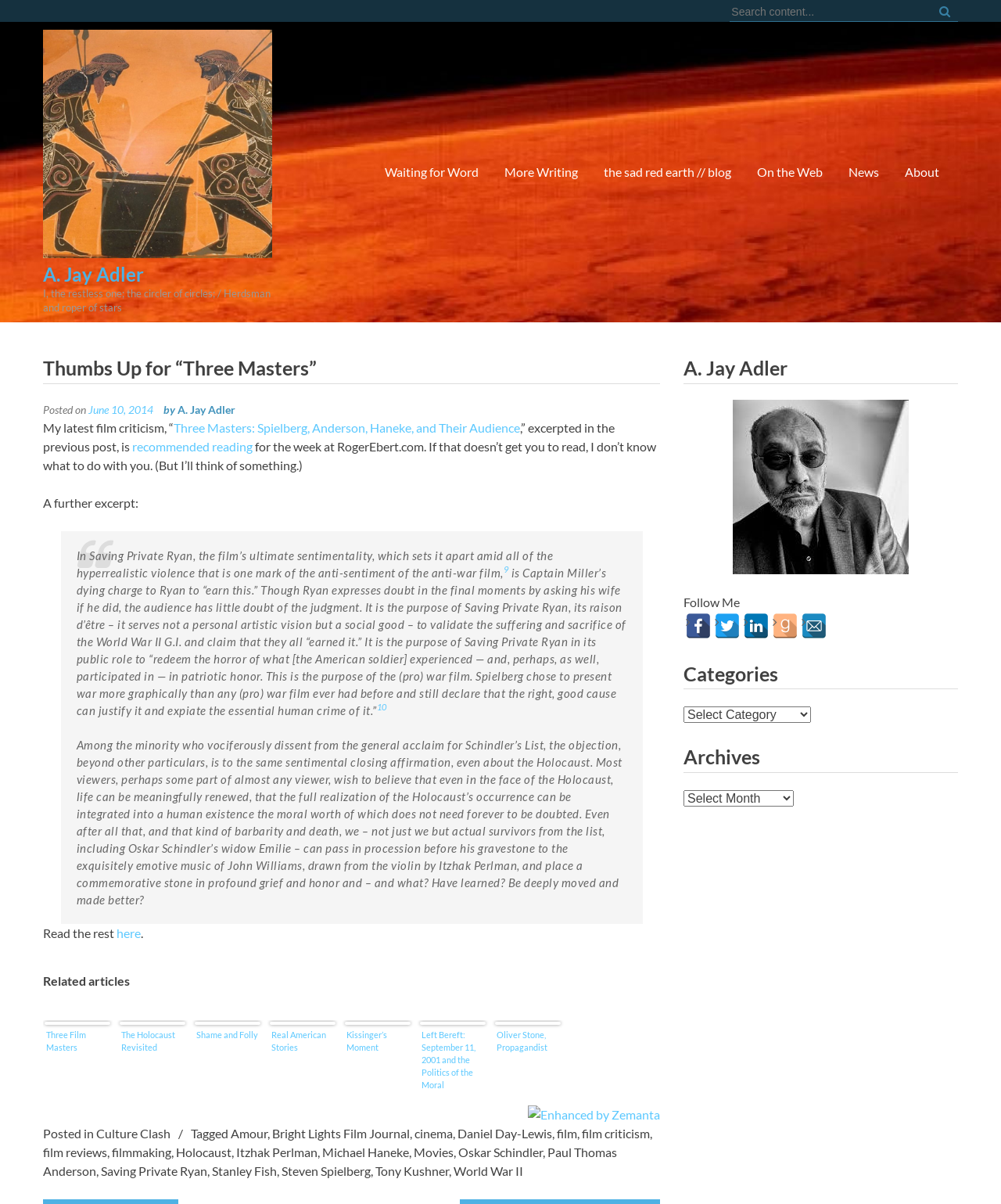Locate the bounding box coordinates of the area you need to click to fulfill this instruction: 'View the latest film criticism'. The coordinates must be in the form of four float numbers ranging from 0 to 1: [left, top, right, bottom].

[0.173, 0.349, 0.52, 0.361]